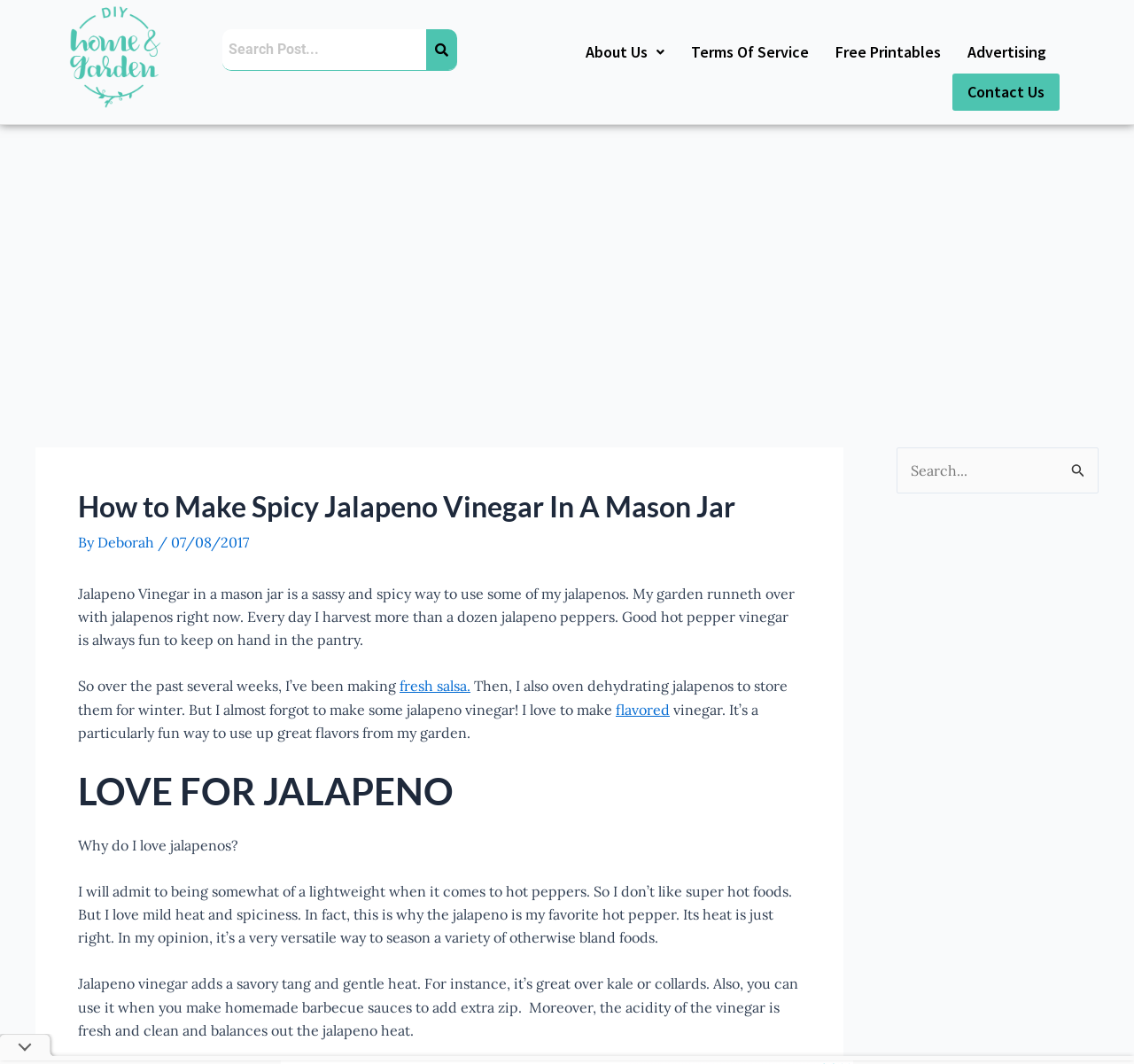Bounding box coordinates are given in the format (top-left x, top-left y, bottom-right x, bottom-right y). All values should be floating point numbers between 0 and 1. Provide the bounding box coordinate for the UI element described as: parent_node: Search for: name="s" placeholder="Search..."

[0.791, 0.42, 0.969, 0.464]